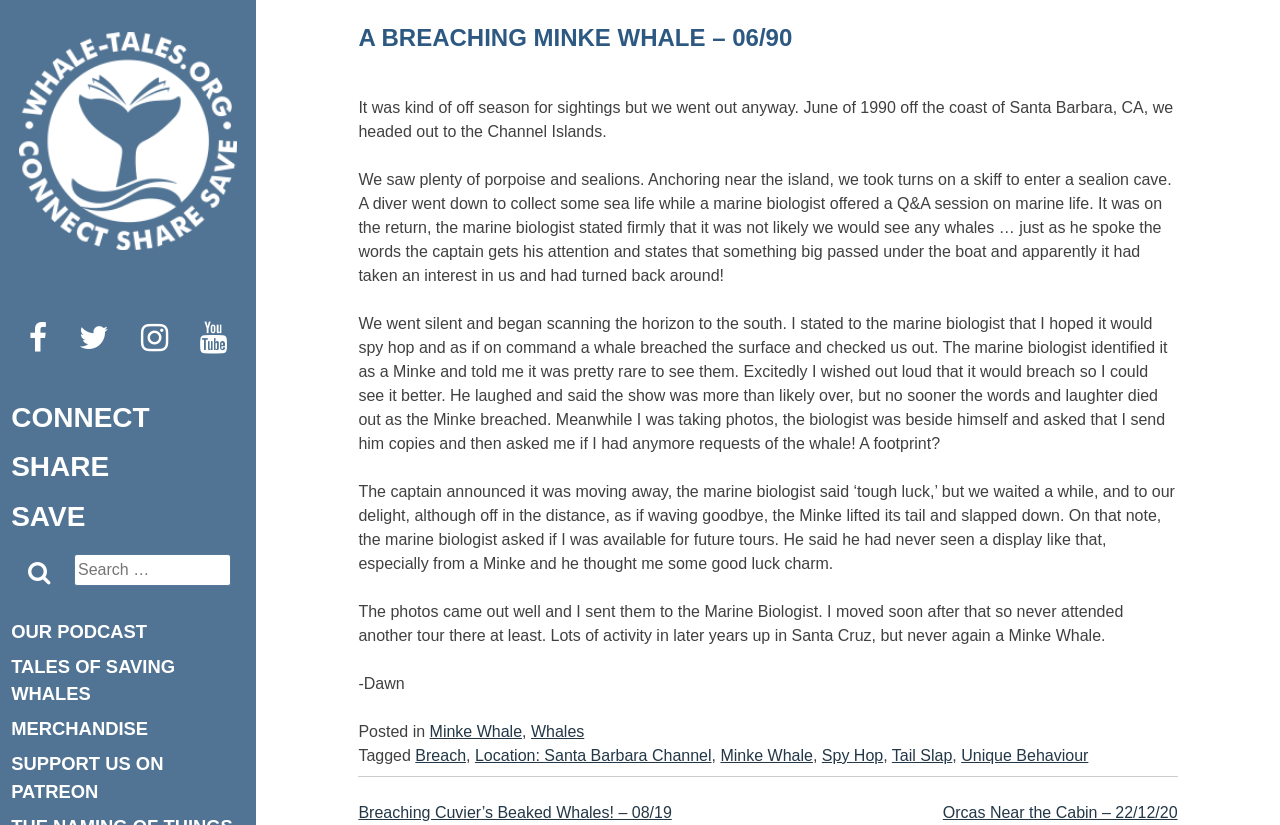Using details from the image, please answer the following question comprehensively:
What did the whale do after breaching?

After breaching, the whale lifted its tail and slapped down, as mentioned in the article. This is described as a unique behavior and a way of waving goodbye.